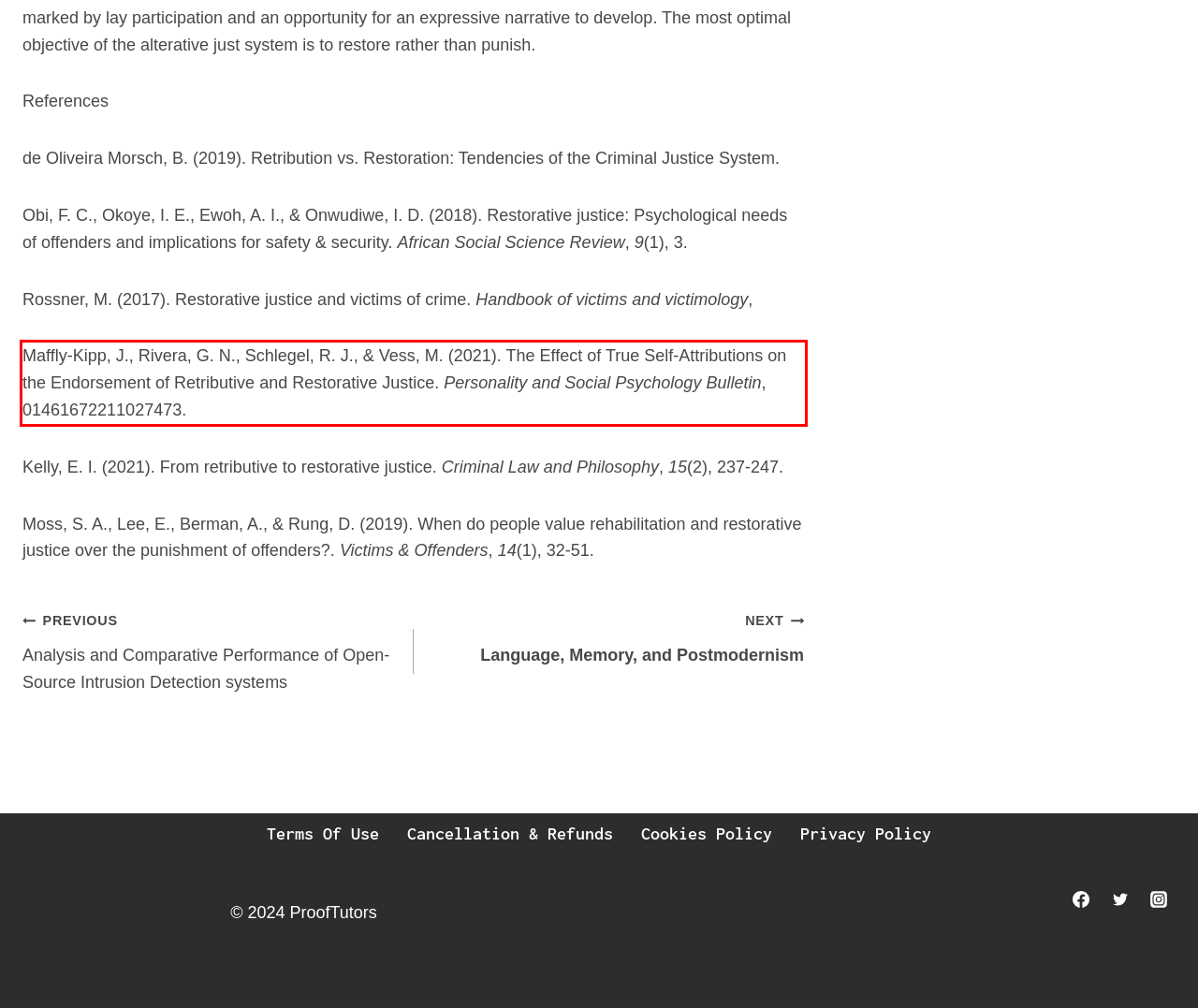You are presented with a webpage screenshot featuring a red bounding box. Perform OCR on the text inside the red bounding box and extract the content.

Maffly-Kipp, J., Rivera, G. N., Schlegel, R. J., & Vess, M. (2021). The Effect of True Self-Attributions on the Endorsement of Retributive and Restorative Justice. Personality and Social Psychology Bulletin, 01461672211027473.